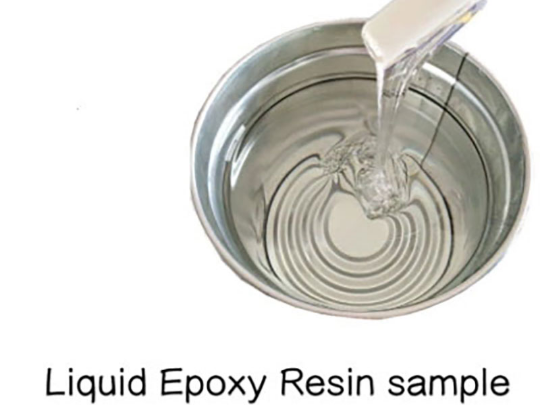Please provide a short answer using a single word or phrase for the question:
What is the shape of the metal mixing bowl?

Round